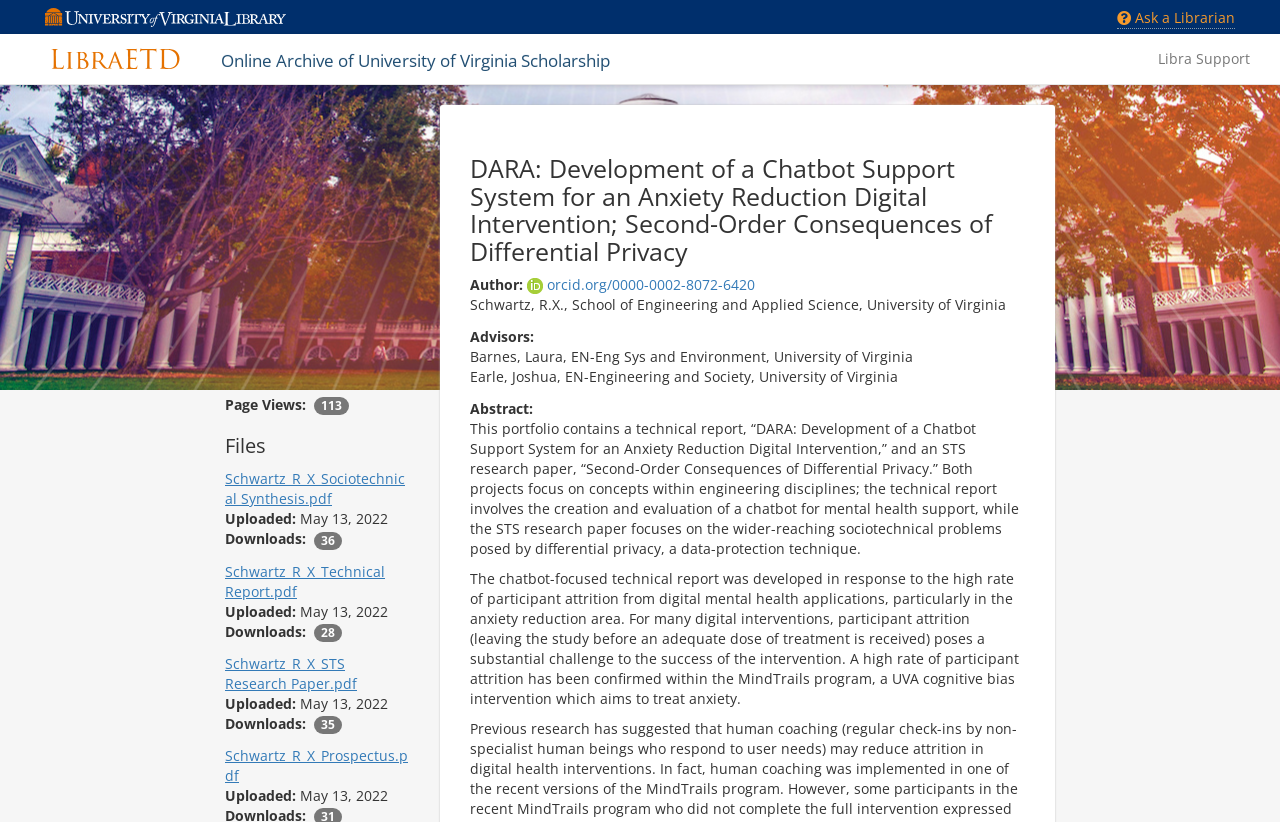Carefully examine the image and provide an in-depth answer to the question: How many downloads does the Sociotechnical Synthesis PDF have?

I found the download count by looking at the section that lists the files and finding the text 'Downloads: 36' next to the 'Schwartz_R_X_Sociotechnical Synthesis.pdf' link.